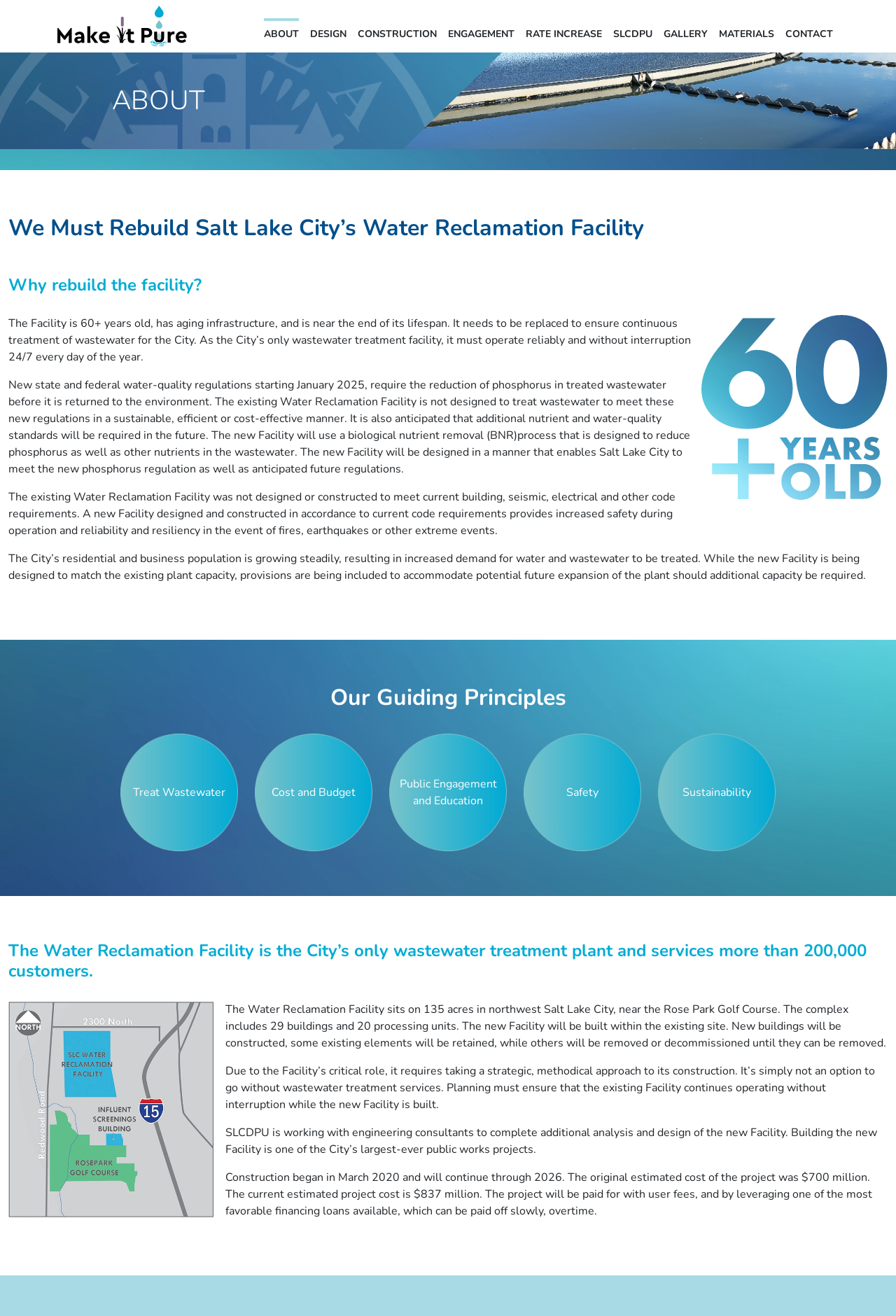Determine the bounding box coordinates of the target area to click to execute the following instruction: "Click on the 'ABOUT' link."

[0.295, 0.014, 0.334, 0.036]